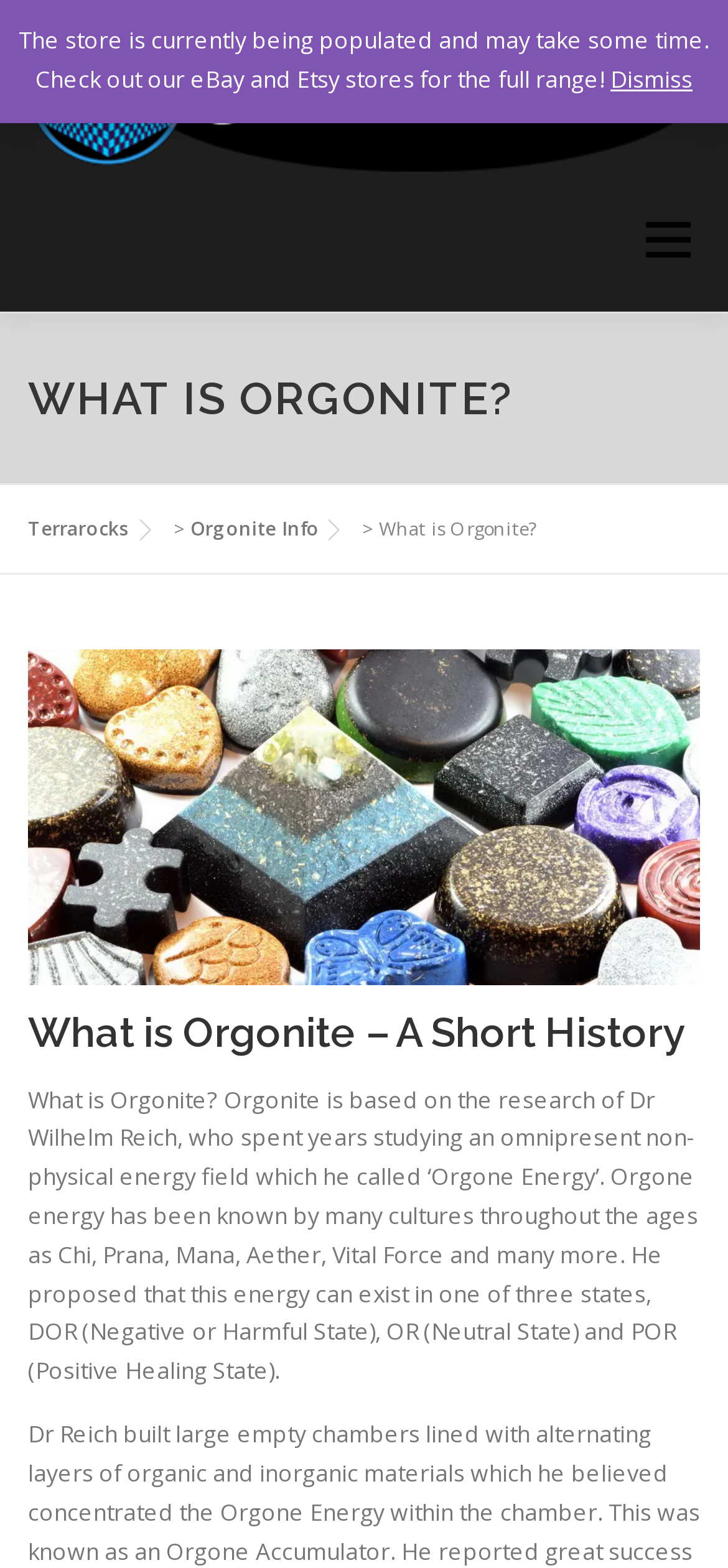What is the name of the website?
Using the visual information, answer the question in a single word or phrase.

Terrarocks